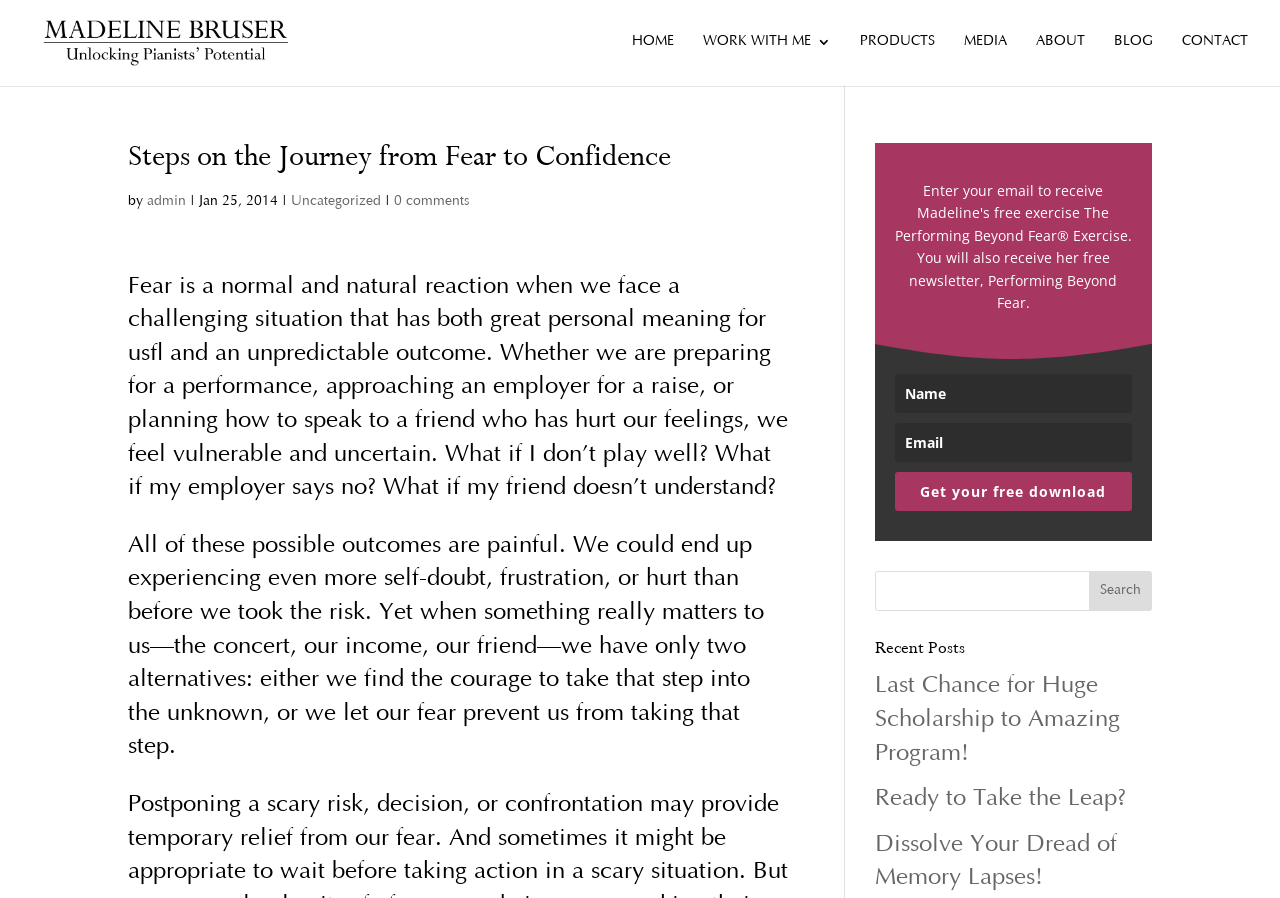Give a detailed account of the webpage, highlighting key information.

This webpage appears to be a blog or article page focused on personal development and confidence building. At the top, there is a navigation menu with links to "HOME", "WORK WITH ME 3", "PRODUCTS", "MEDIA", "ABOUT", "BLOG", and "CONTACT". 

Below the navigation menu, there is a heading "Steps on the Journey from Fear to Confidence" followed by a subheading "by admin | Jan 25, 2014" and a category link "Uncategorized". 

The main content of the page is a long article discussing fear and confidence in the context of taking risks and facing challenges. The article is divided into two paragraphs, with the first paragraph describing the feelings of fear and uncertainty when facing a challenging situation, and the second paragraph discussing the importance of finding courage to take action despite these fears.

To the right of the article, there is a section with a heading "The Performing Beyond Fear Exercise" and a call-to-action to receive a free download. Below this, there is a form with fields for "Name" and "Email" and a button to "Get your free download".

Further down the page, there is a search bar with a button to "Search". Below the search bar, there is a section with a heading "Recent Posts" and three links to recent articles.

Throughout the page, there are two images, one at the top with a link to "Art of Practicing - Unlocking Pianists' Potential" and another to the right of the article.